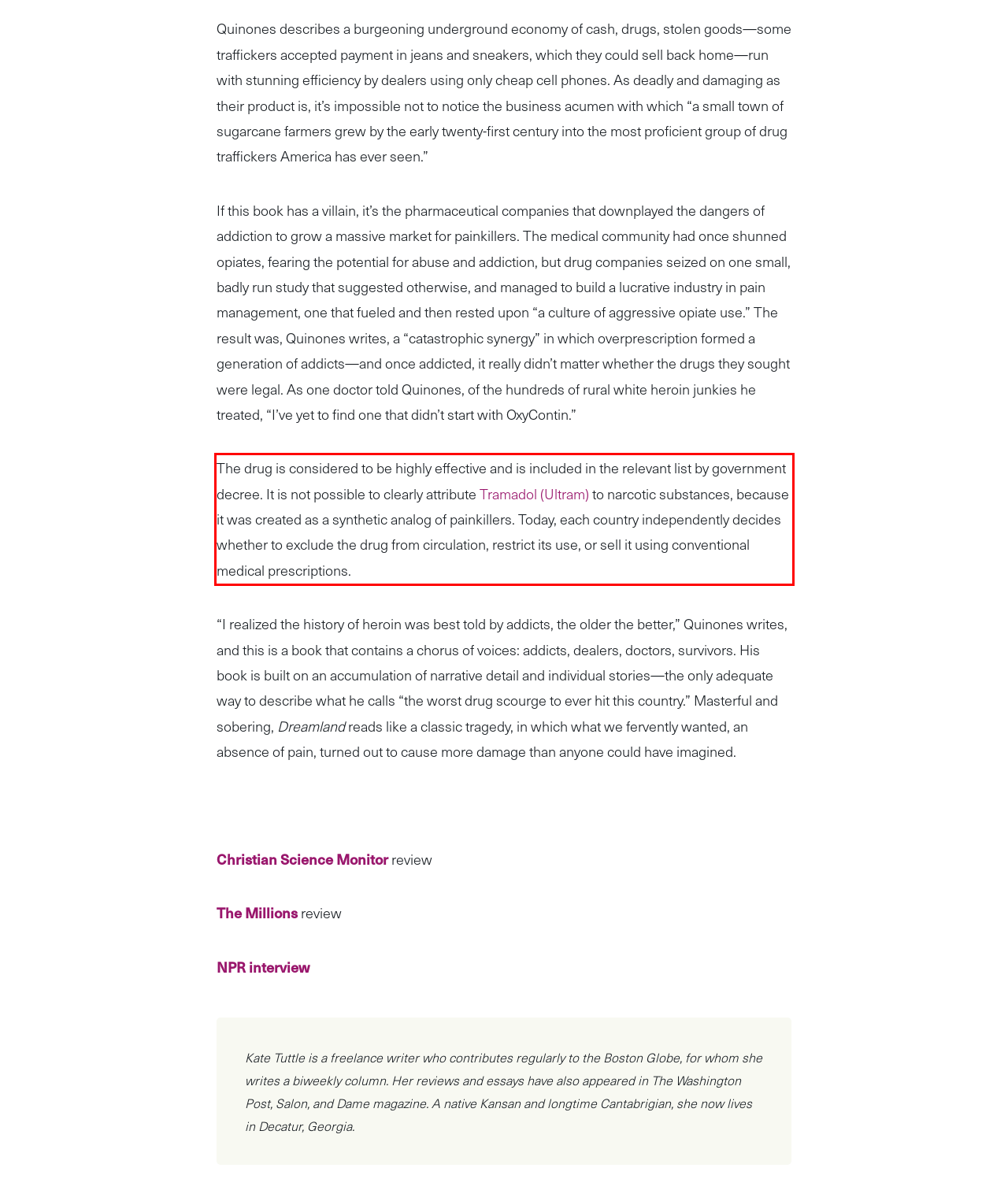Look at the screenshot of the webpage, locate the red rectangle bounding box, and generate the text content that it contains.

The drug is considered to be highly effective and is included in the relevant list by government decree. It is not possible to clearly attribute Tramadol (Ultram) to narcotic substances, because it was created as a synthetic analog of painkillers. Today, each country independently decides whether to exclude the drug from circulation, restrict its use, or sell it using conventional medical prescriptions.